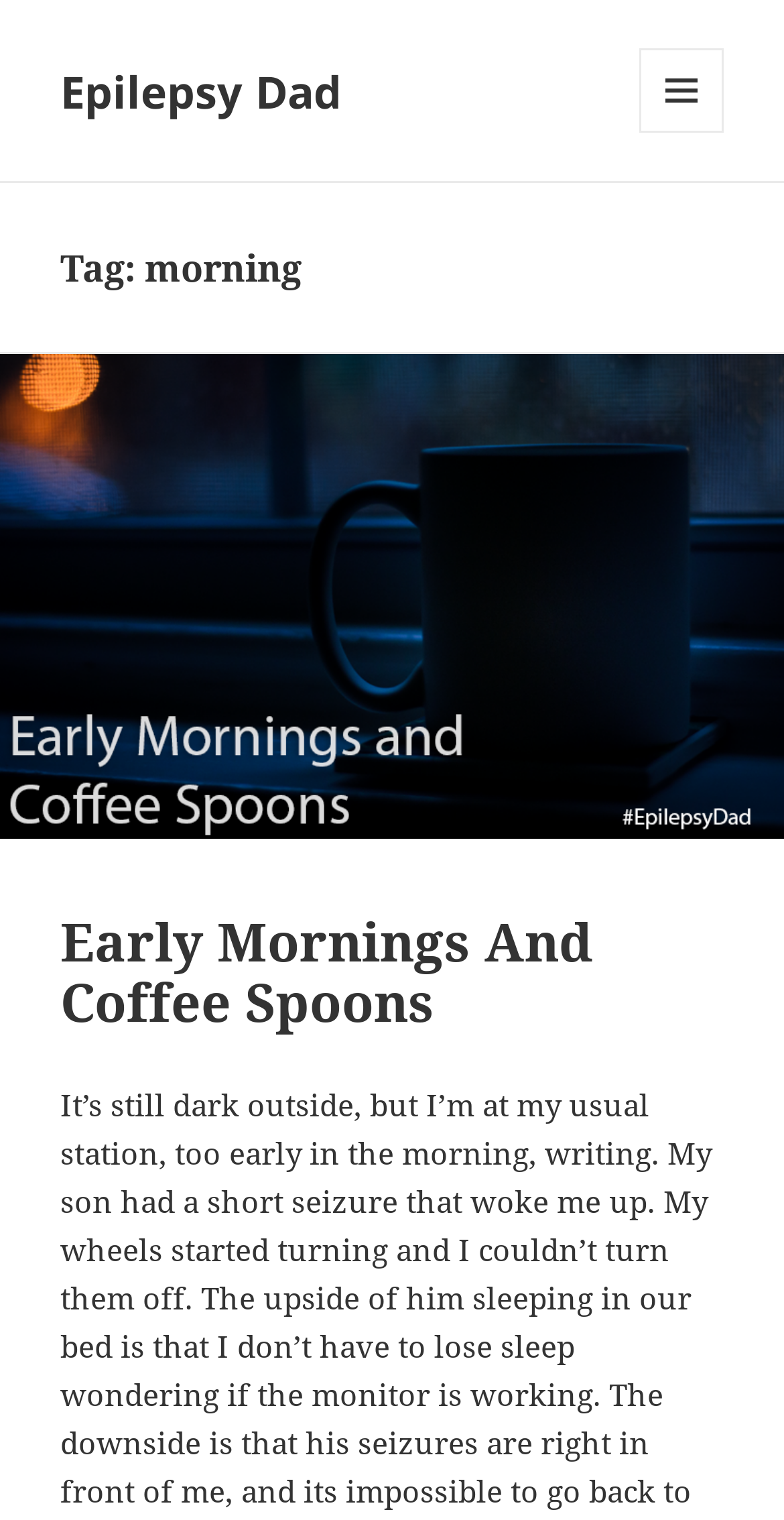Please give a succinct answer using a single word or phrase:
What is the title of the first article?

Early Mornings And Coffee Spoons